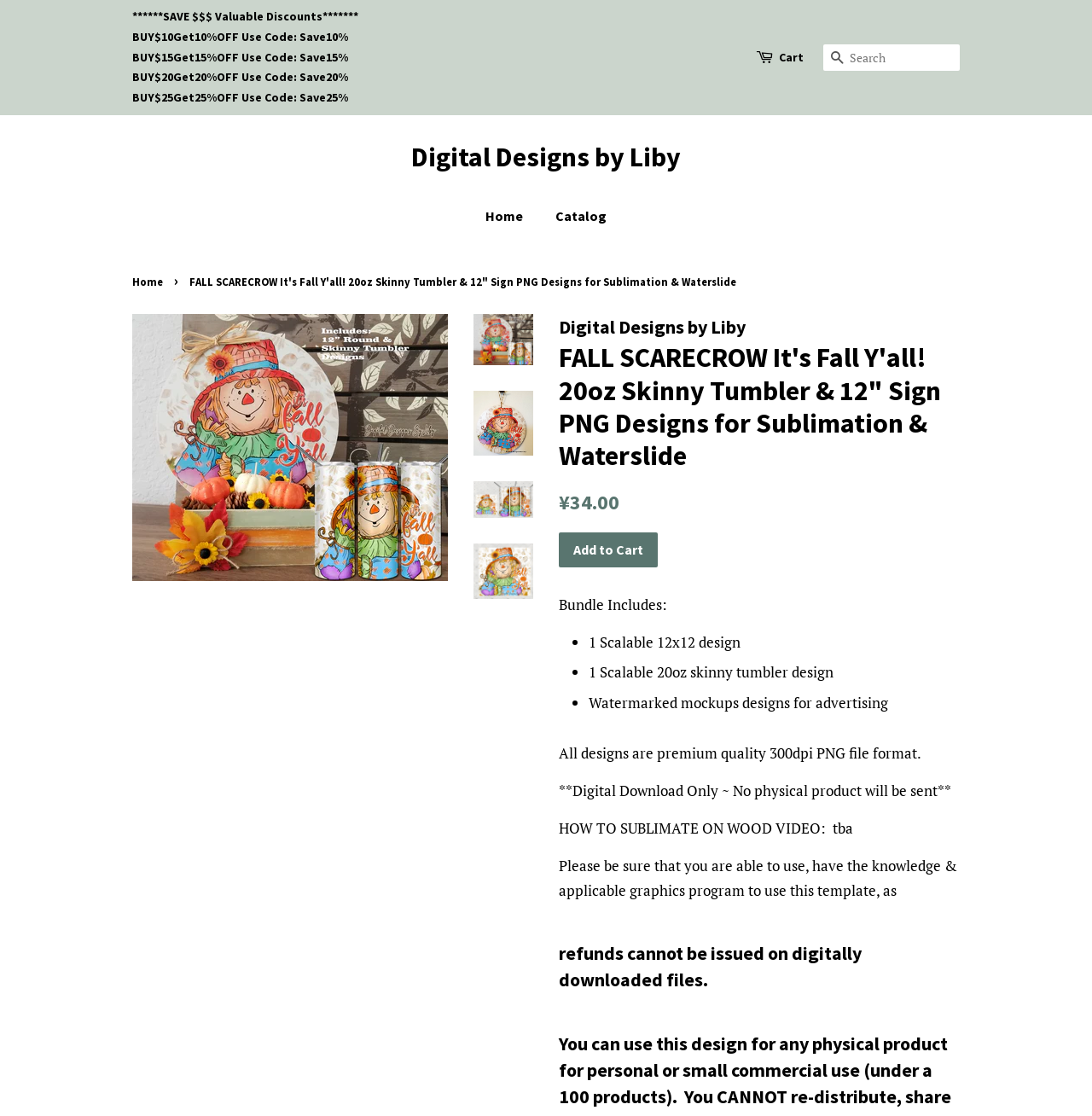Please find the bounding box for the UI element described by: "Add to Cart".

[0.512, 0.477, 0.602, 0.508]